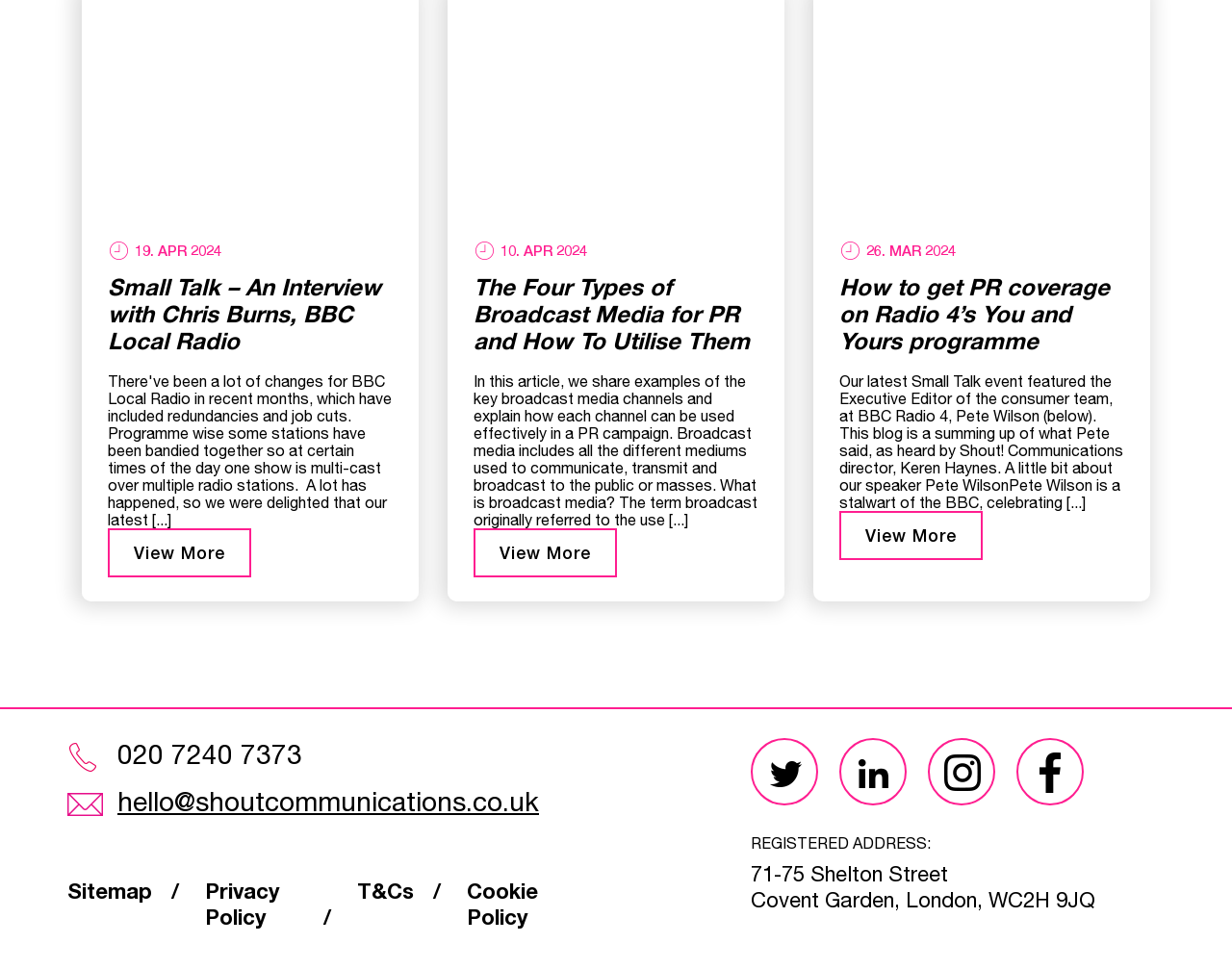Determine the bounding box coordinates for the area that should be clicked to carry out the following instruction: "view categories about cat training".

None